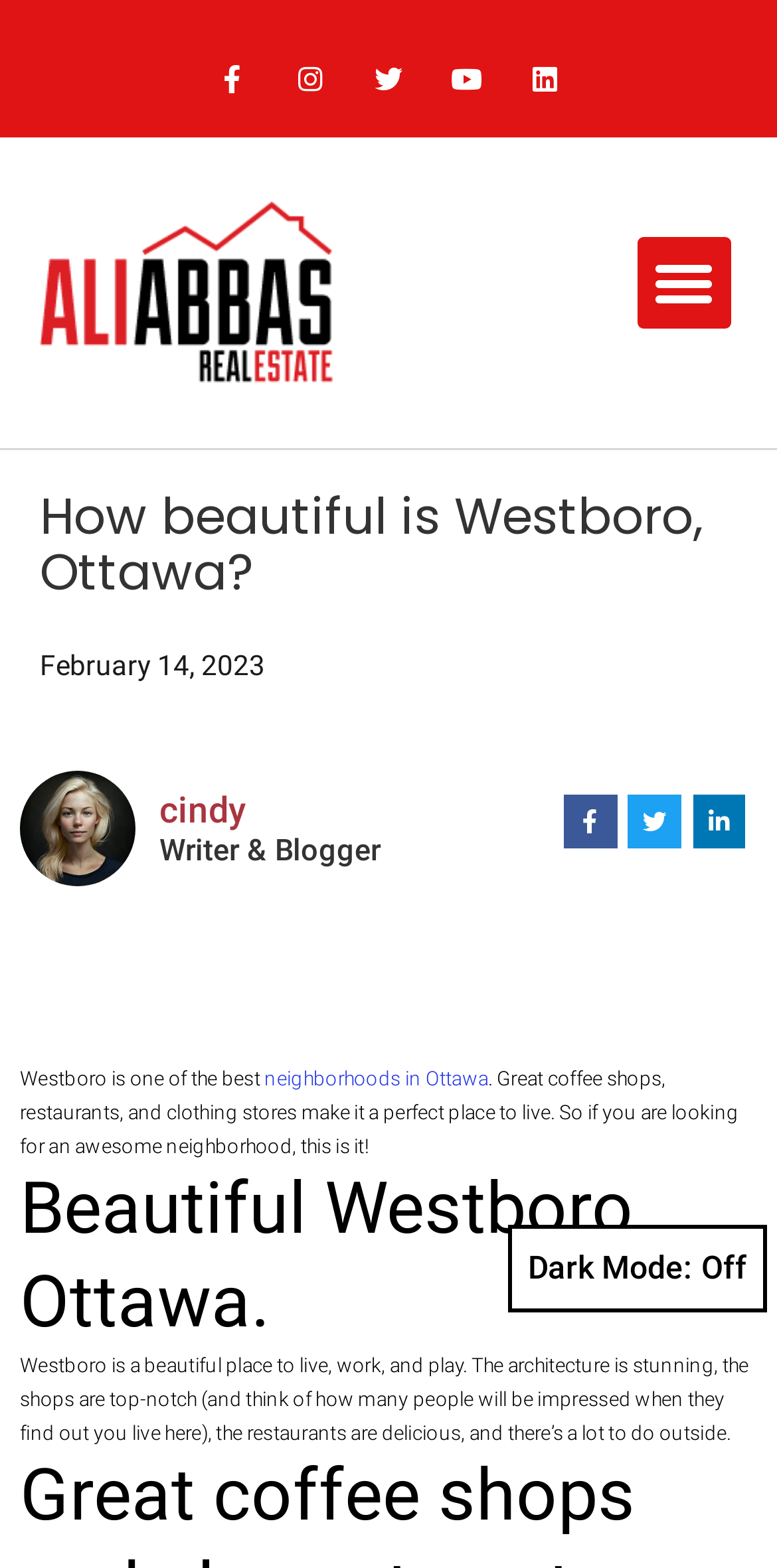Is the dark mode button pressed?
Look at the image and respond with a one-word or short-phrase answer.

No